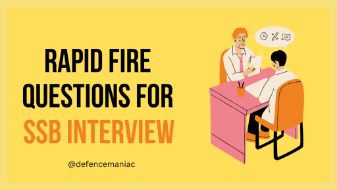Give a succinct answer to this question in a single word or phrase: 
Who shared the content?

@defencemaniac